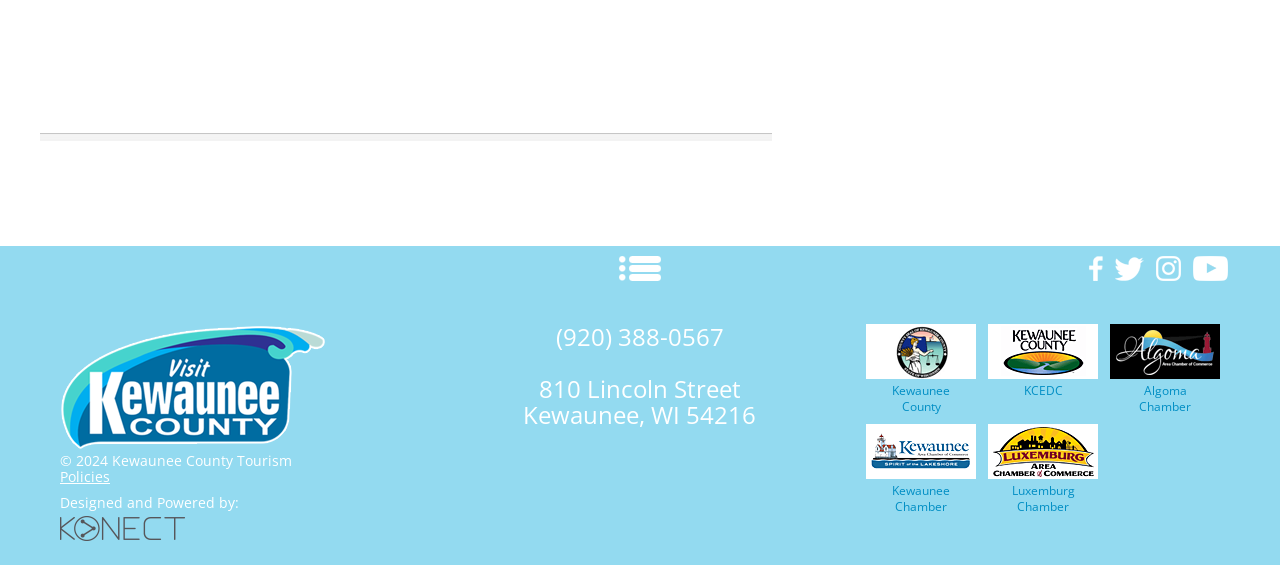Answer the question using only a single word or phrase: 
What is the address on the webpage?

810 Lincoln Street, Kewaunee, WI 54216